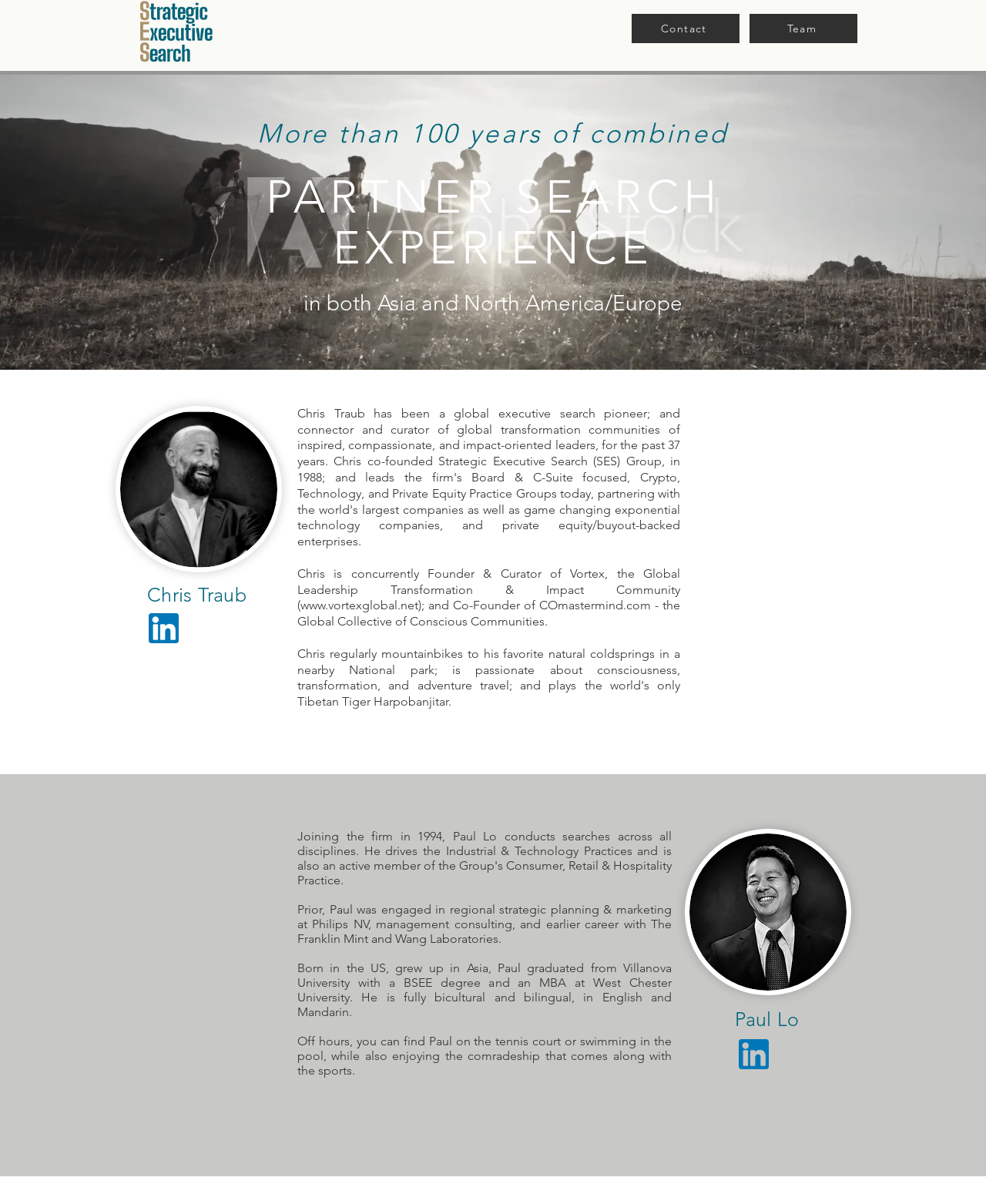Offer an in-depth caption of the entire webpage.

The webpage is about Team2, specifically highlighting two team members, Chris Traub and Paul Lo. At the top left corner, there is an SES logo image. The navigation menu is located at the top right corner, with links to "Contact" and "Team". 

Below the navigation menu, there is a heading that reads "More than 100 years of combined" followed by another heading "PARTNER SEARCH EXPERIENCE". 

On the left side of the page, there is a section dedicated to Chris Traub, featuring his name in a heading, a profile image, and a LinkedIn icon. Below his profile image, there is a paragraph describing his background, including his current roles and previous experiences.

On the right side of the page, there is a section dedicated to Paul Lo, featuring his name in a heading, a profile image, and a LinkedIn icon. Below his profile image, there are three paragraphs describing his background, including his education, career experiences, and personal interests.

Throughout the page, there are several images, including the SES logo, Chris Traub's profile image, Paul Lo's profile image, and LinkedIn icons.